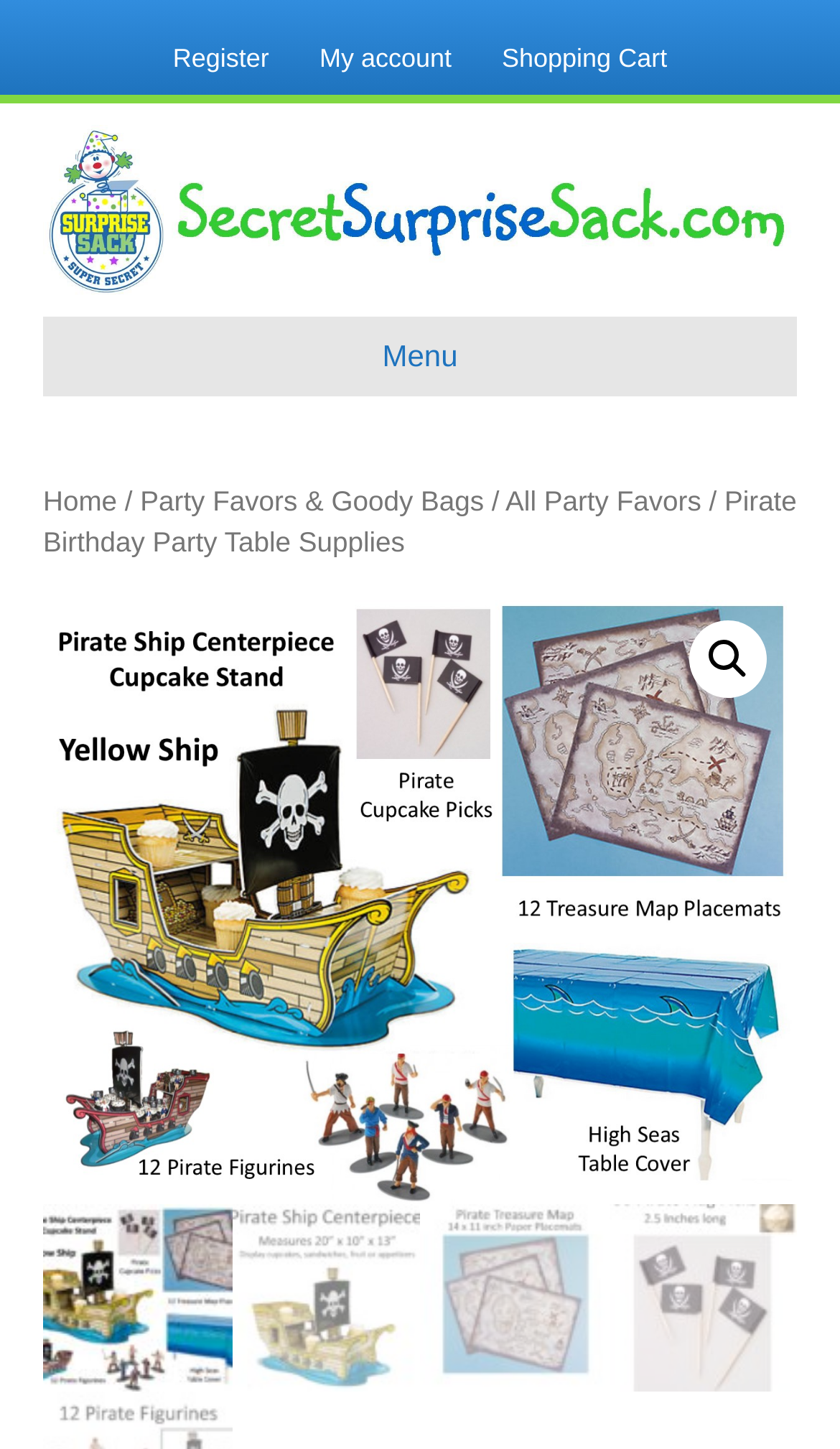Please indicate the bounding box coordinates for the clickable area to complete the following task: "Go to Home". The coordinates should be specified as four float numbers between 0 and 1, i.e., [left, top, right, bottom].

[0.051, 0.335, 0.139, 0.357]